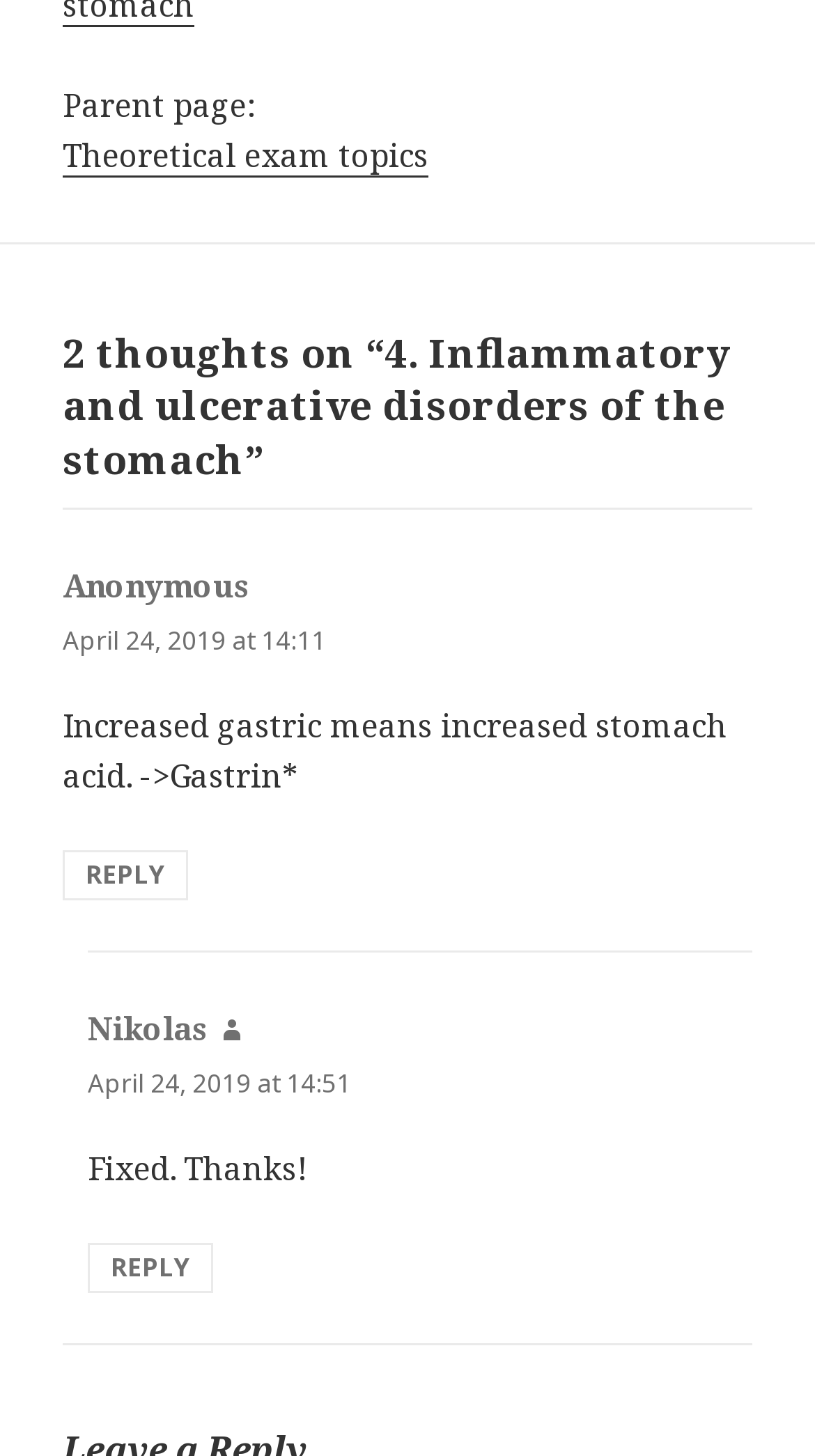What is the topic of the parent page?
Based on the visual information, provide a detailed and comprehensive answer.

I found a link with the text 'Theoretical exam topics' which is described as the 'Parent page:', so I assume it's the topic of the parent page.